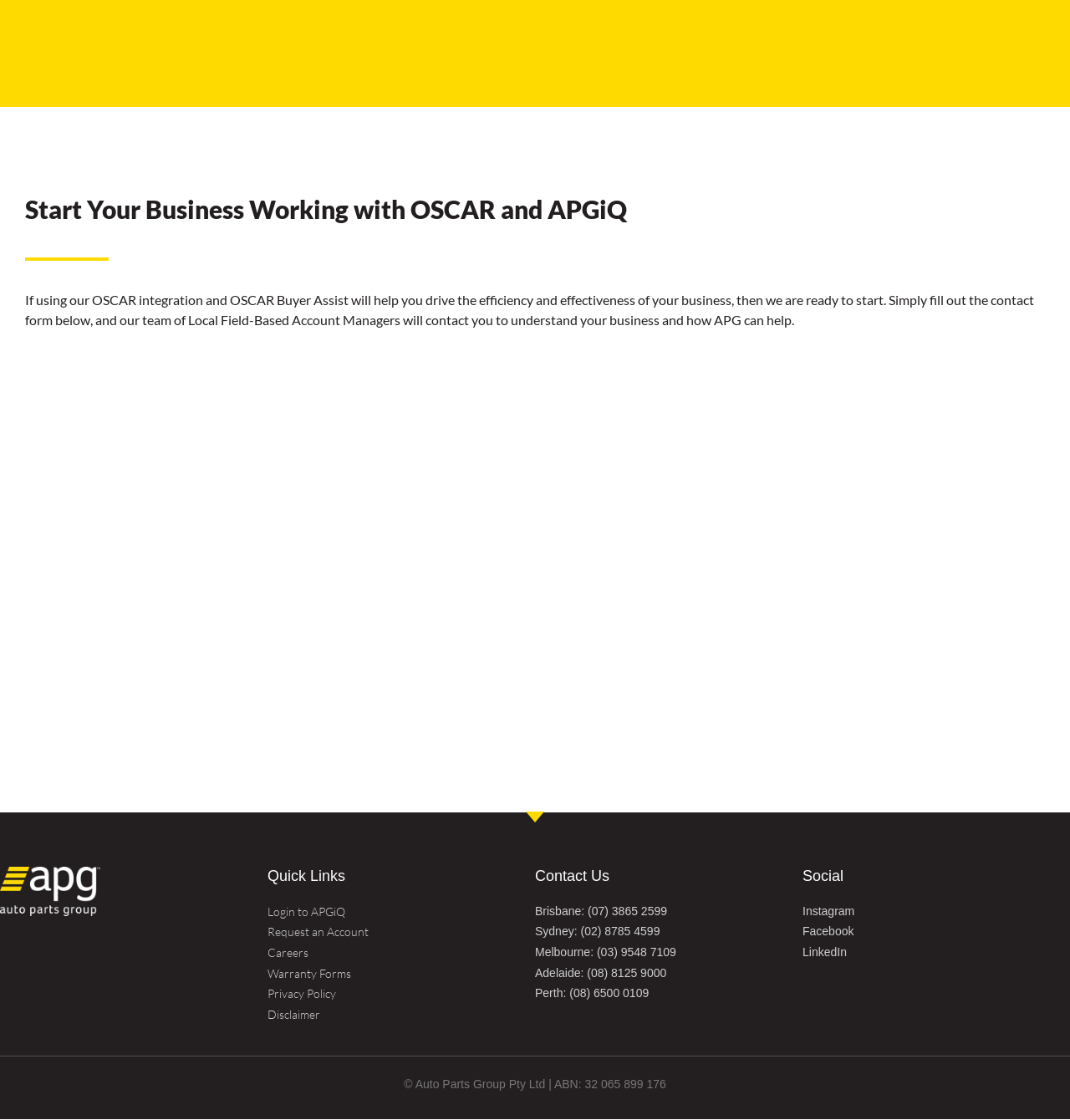Determine the bounding box coordinates for the area you should click to complete the following instruction: "Login to APGiQ".

[0.25, 0.807, 0.5, 0.821]